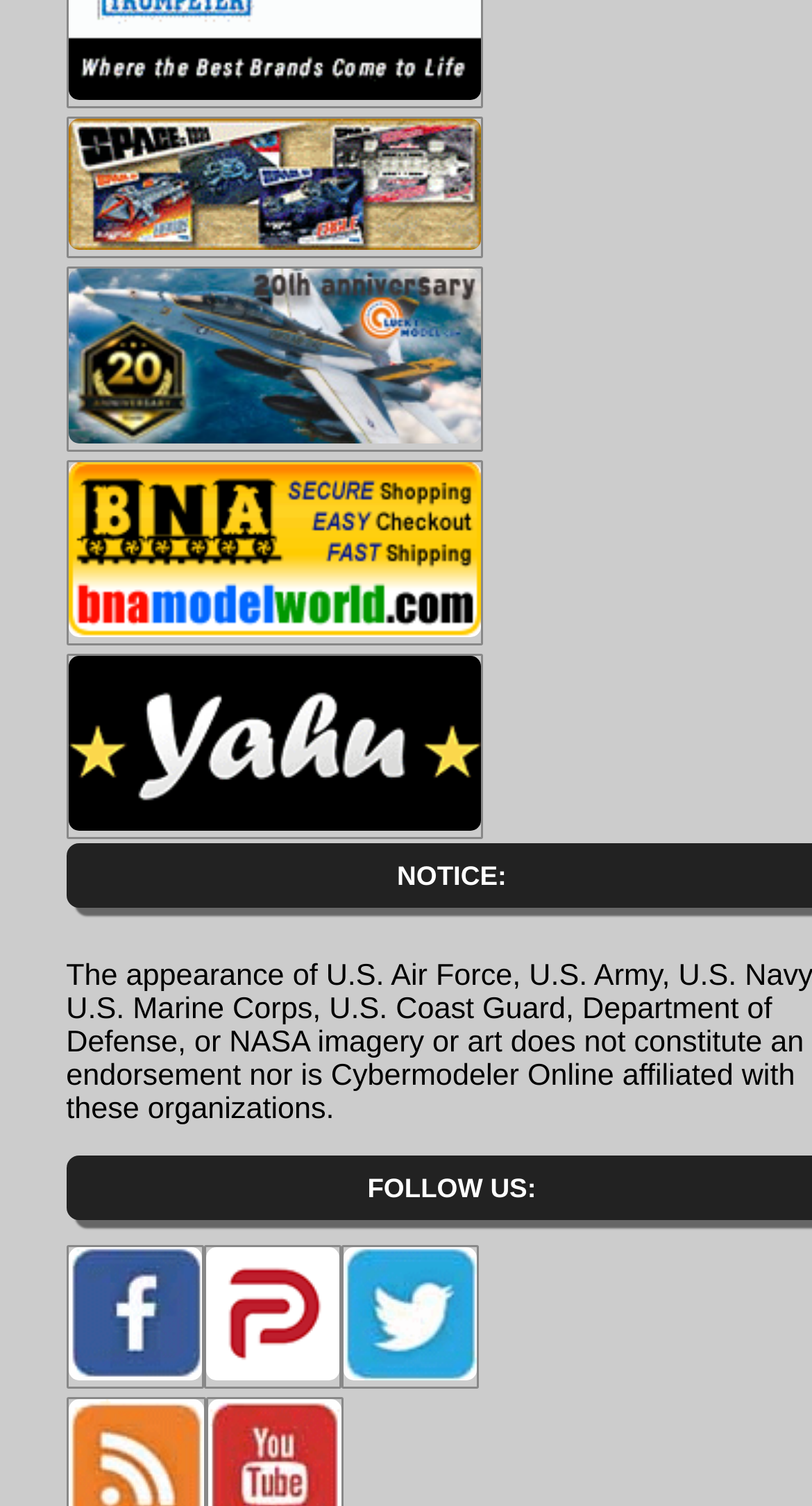With reference to the image, please provide a detailed answer to the following question: What is the position of the 'NOTICE:' text?

I determined the position of the 'NOTICE:' text by comparing its y1 and y2 coordinates with those of other elements. Since its y1 and y2 coordinates are around 0.571 and 0.592, respectively, I concluded that it is located in the middle of the webpage.